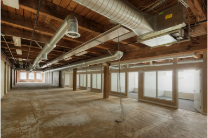What is the purpose of the glass-paneled rooms? Refer to the image and provide a one-word or short phrase answer.

To provide privacy